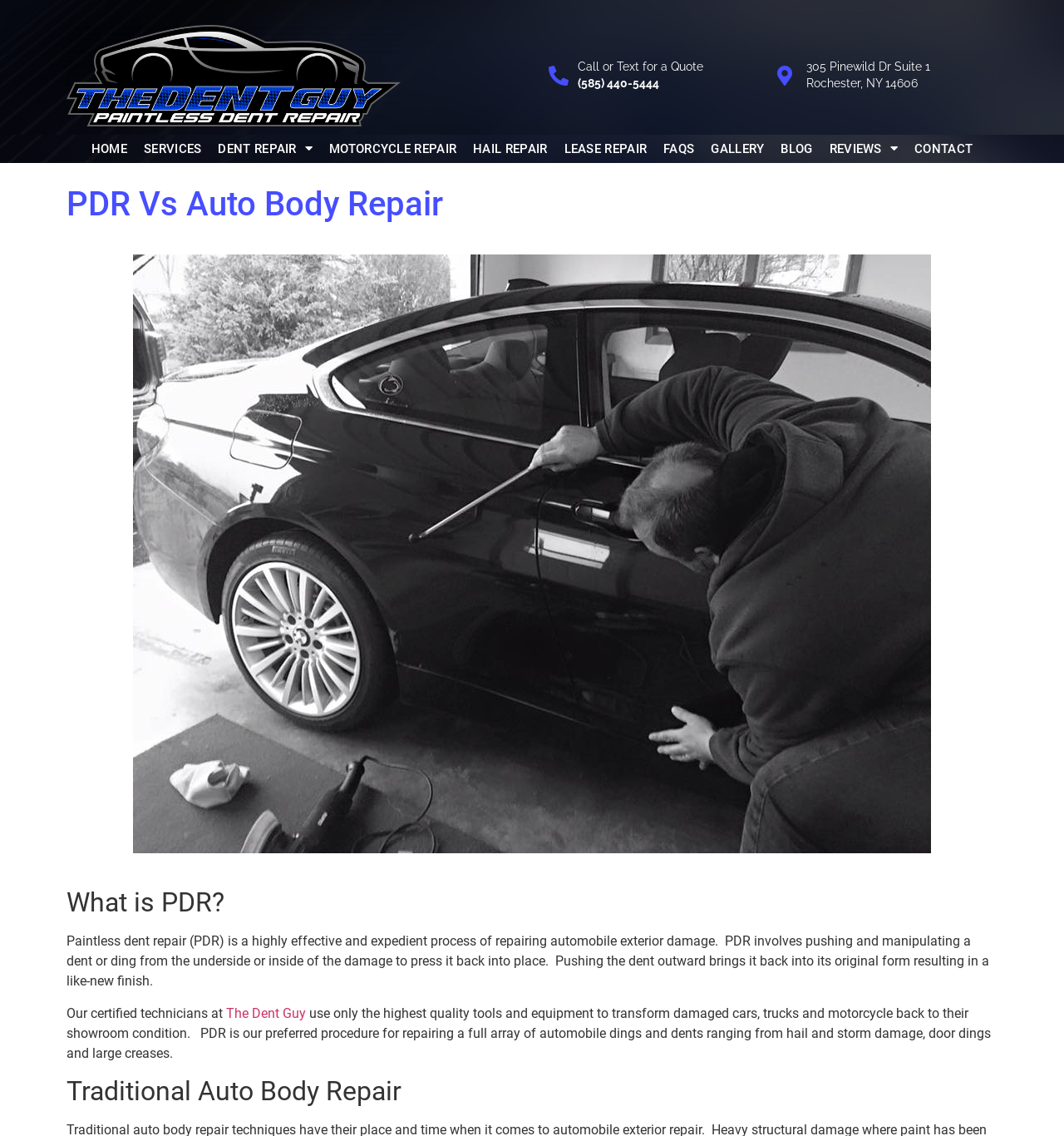Provide the bounding box coordinates of the UI element that matches the description: "Blog".

[0.726, 0.118, 0.772, 0.143]